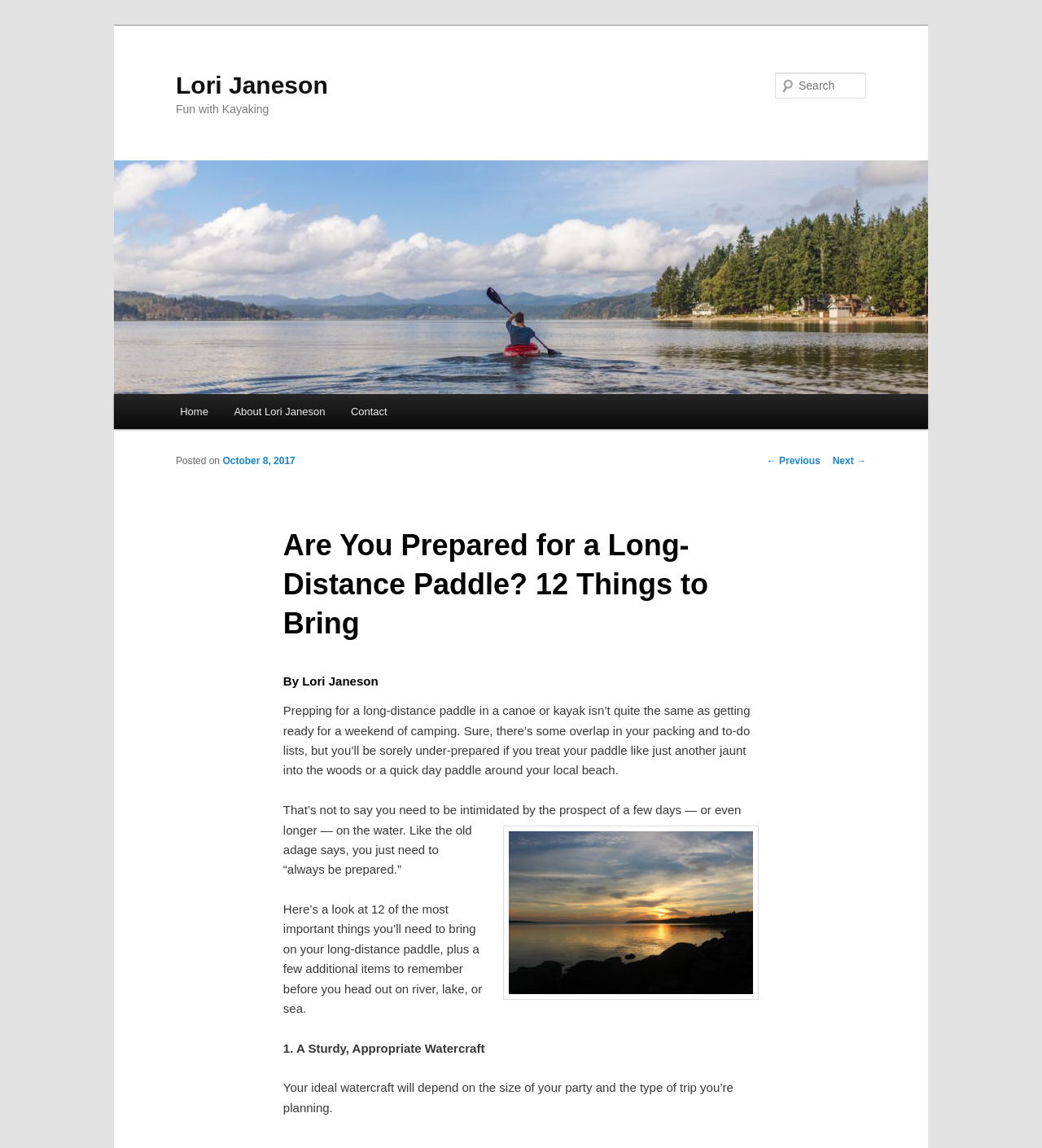Please locate the clickable area by providing the bounding box coordinates to follow this instruction: "Read the previous post".

[0.736, 0.396, 0.787, 0.406]